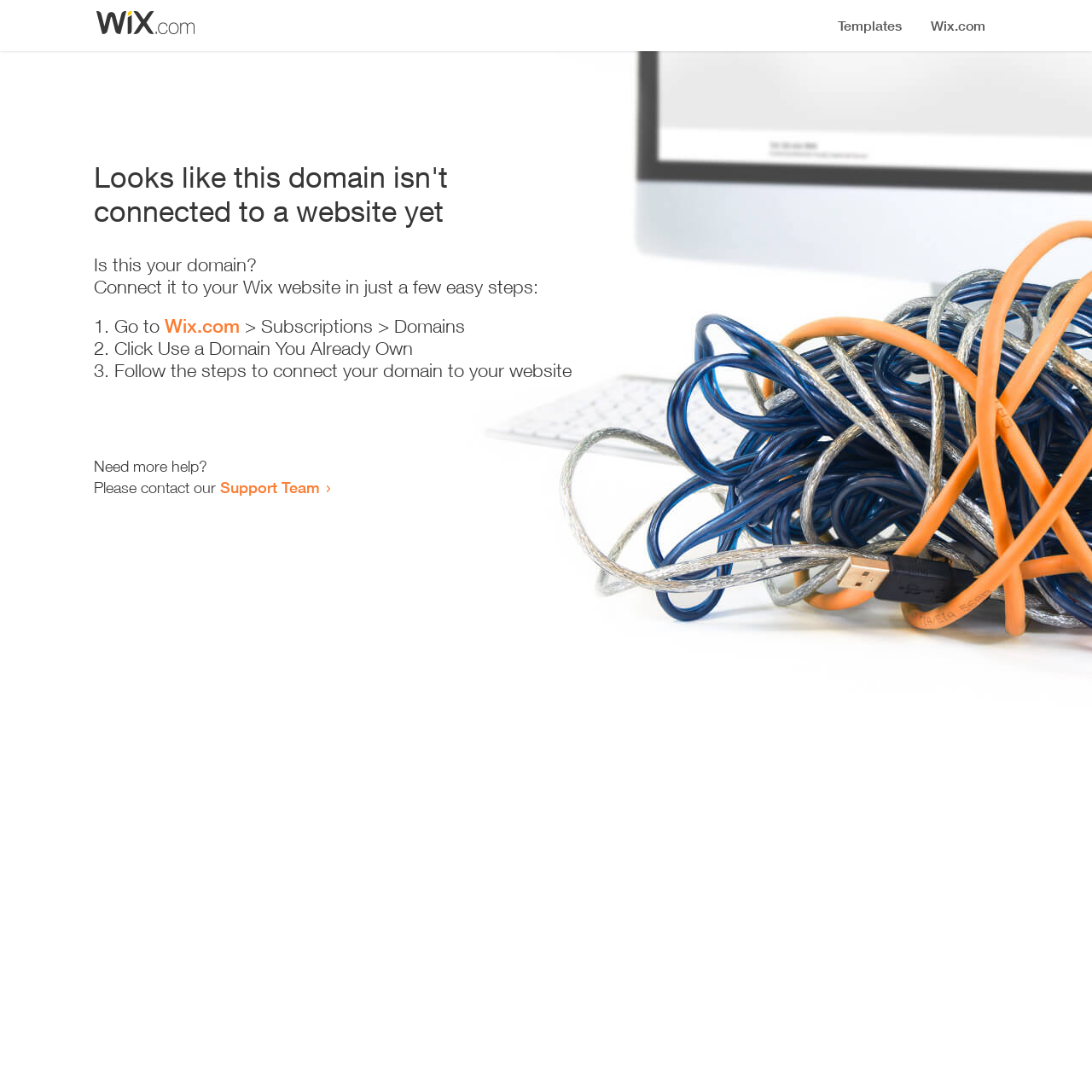Using the image as a reference, answer the following question in as much detail as possible:
What is the current status of this domain?

Based on the heading 'Looks like this domain isn't connected to a website yet', it is clear that the current status of this domain is not connected to a website.